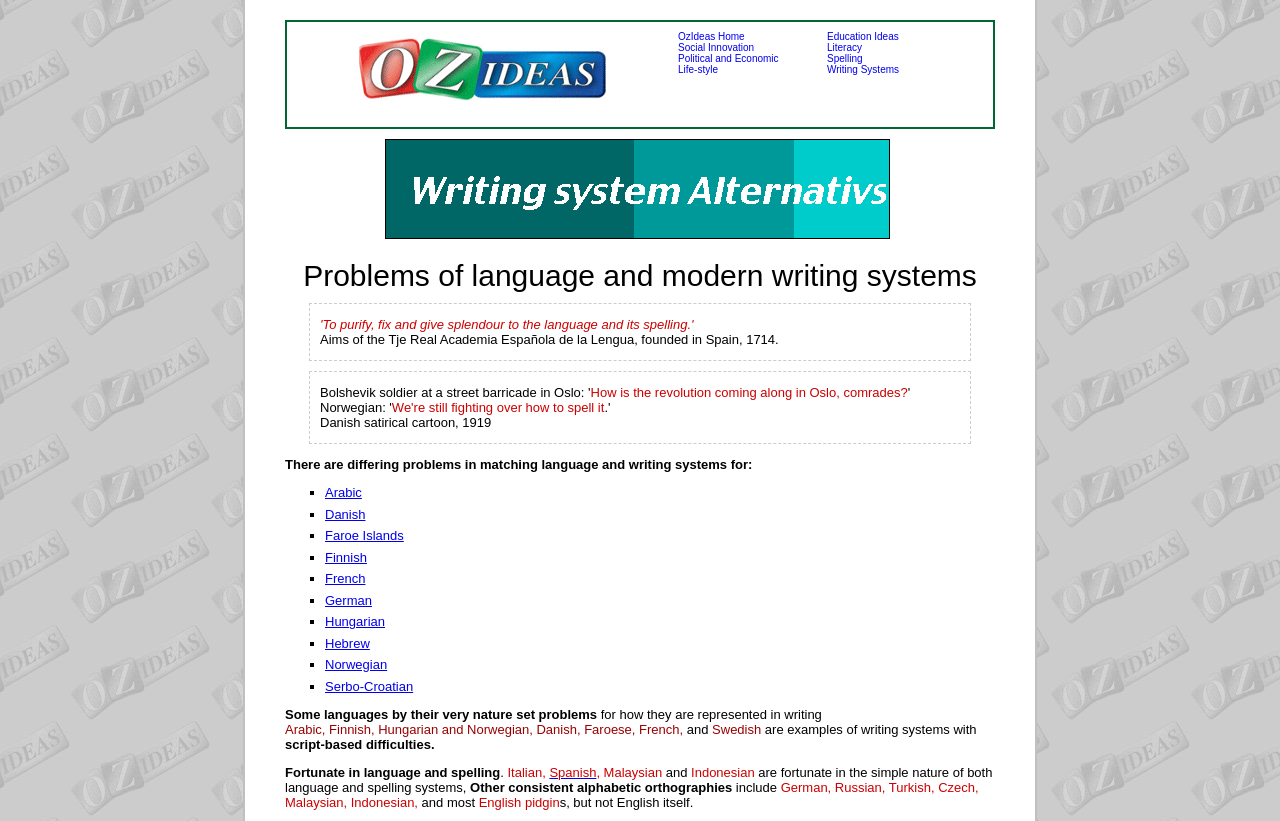Determine the bounding box coordinates of the element that should be clicked to execute the following command: "Click on Spanish link".

[0.429, 0.931, 0.466, 0.949]